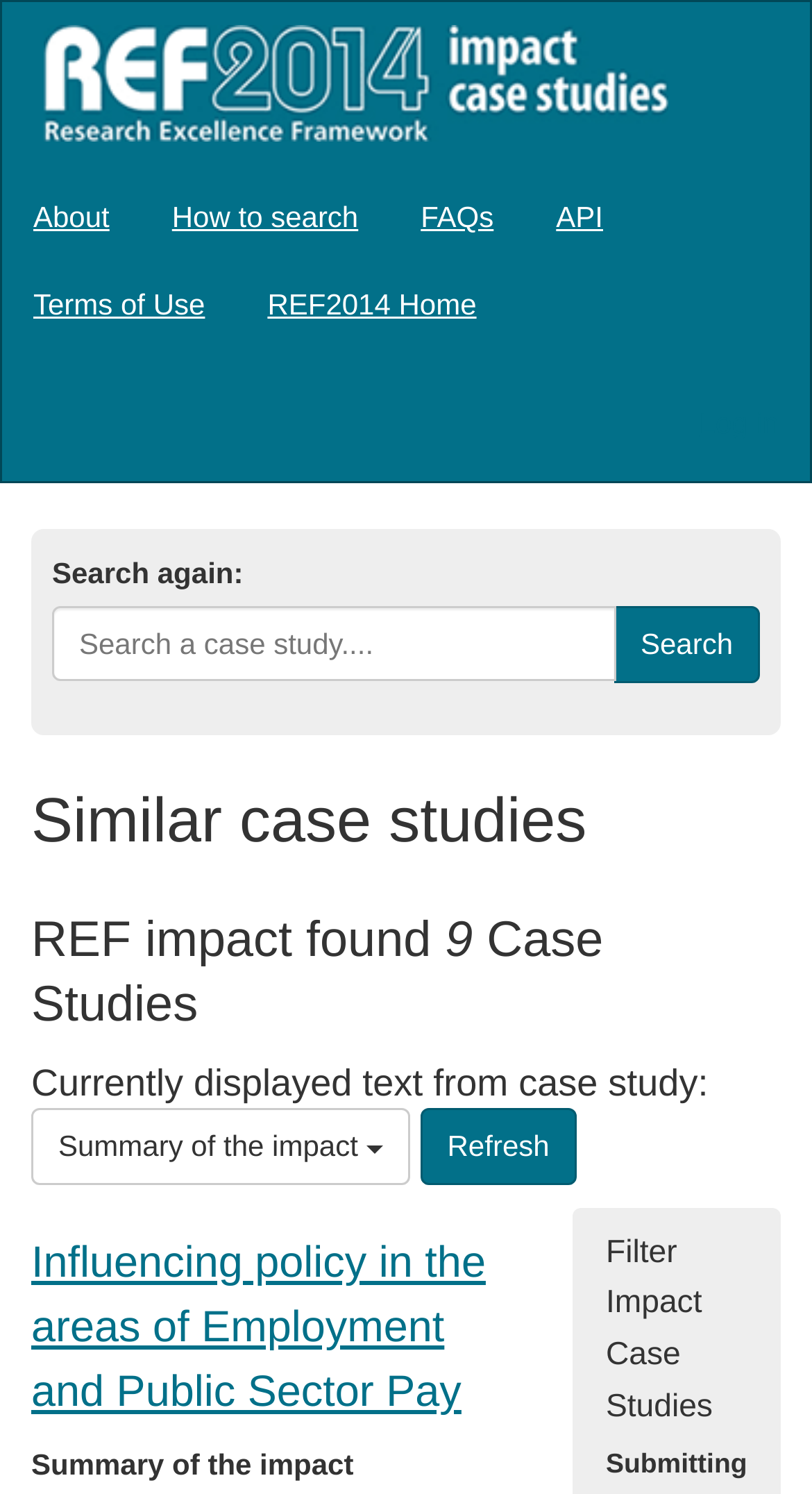Identify the bounding box coordinates of the region that should be clicked to execute the following instruction: "Visit Wix.com".

None